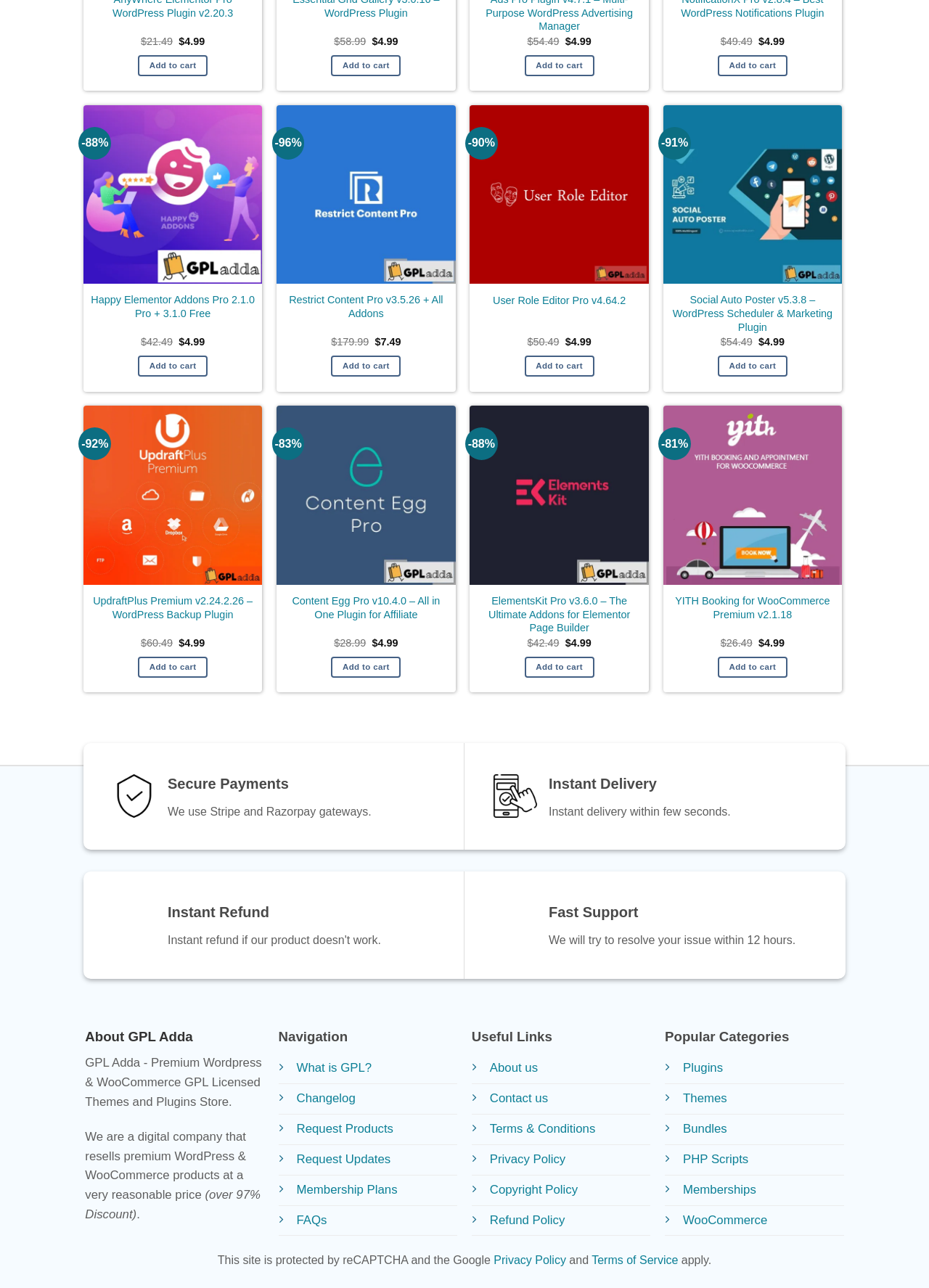Predict the bounding box coordinates of the area that should be clicked to accomplish the following instruction: "Read the blog post about the app’s closure". The bounding box coordinates should consist of four float numbers between 0 and 1, i.e., [left, top, right, bottom].

None